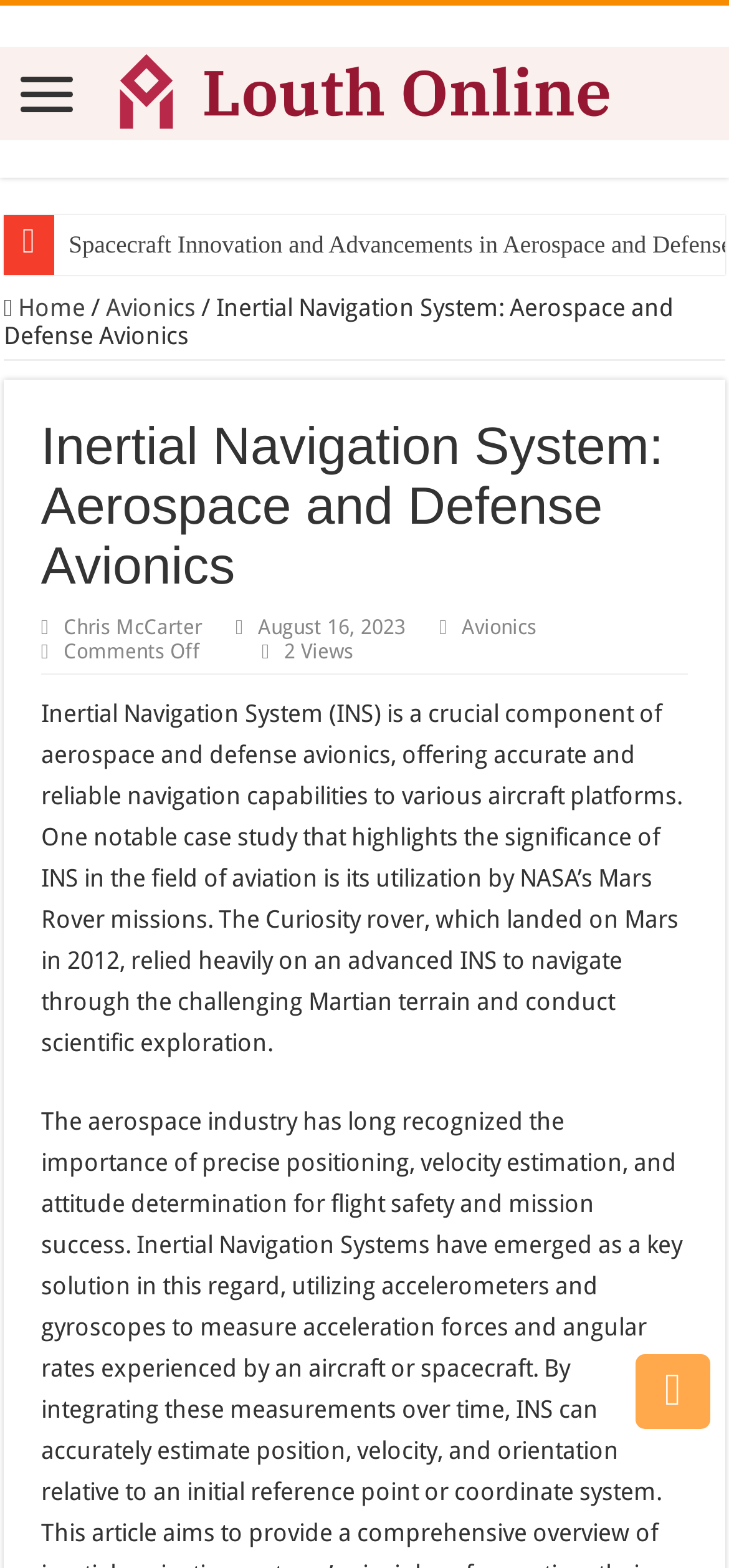Provide the bounding box coordinates for the UI element that is described as: "alt="logo main"".

None